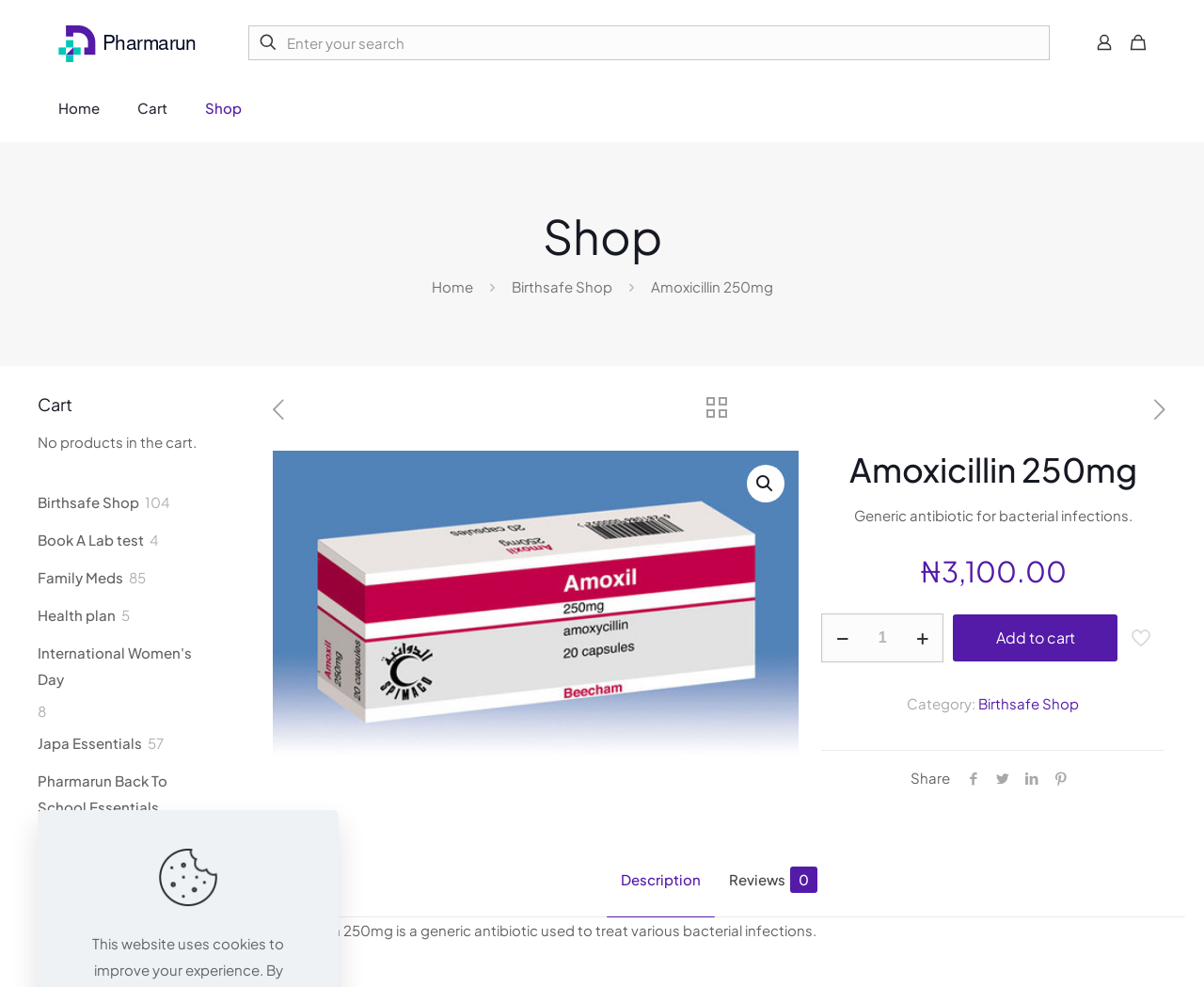Identify the bounding box coordinates of the section to be clicked to complete the task described by the following instruction: "Share on Facebook". The coordinates should be four float numbers between 0 and 1, formatted as [left, top, right, bottom].

[0.797, 0.779, 0.821, 0.797]